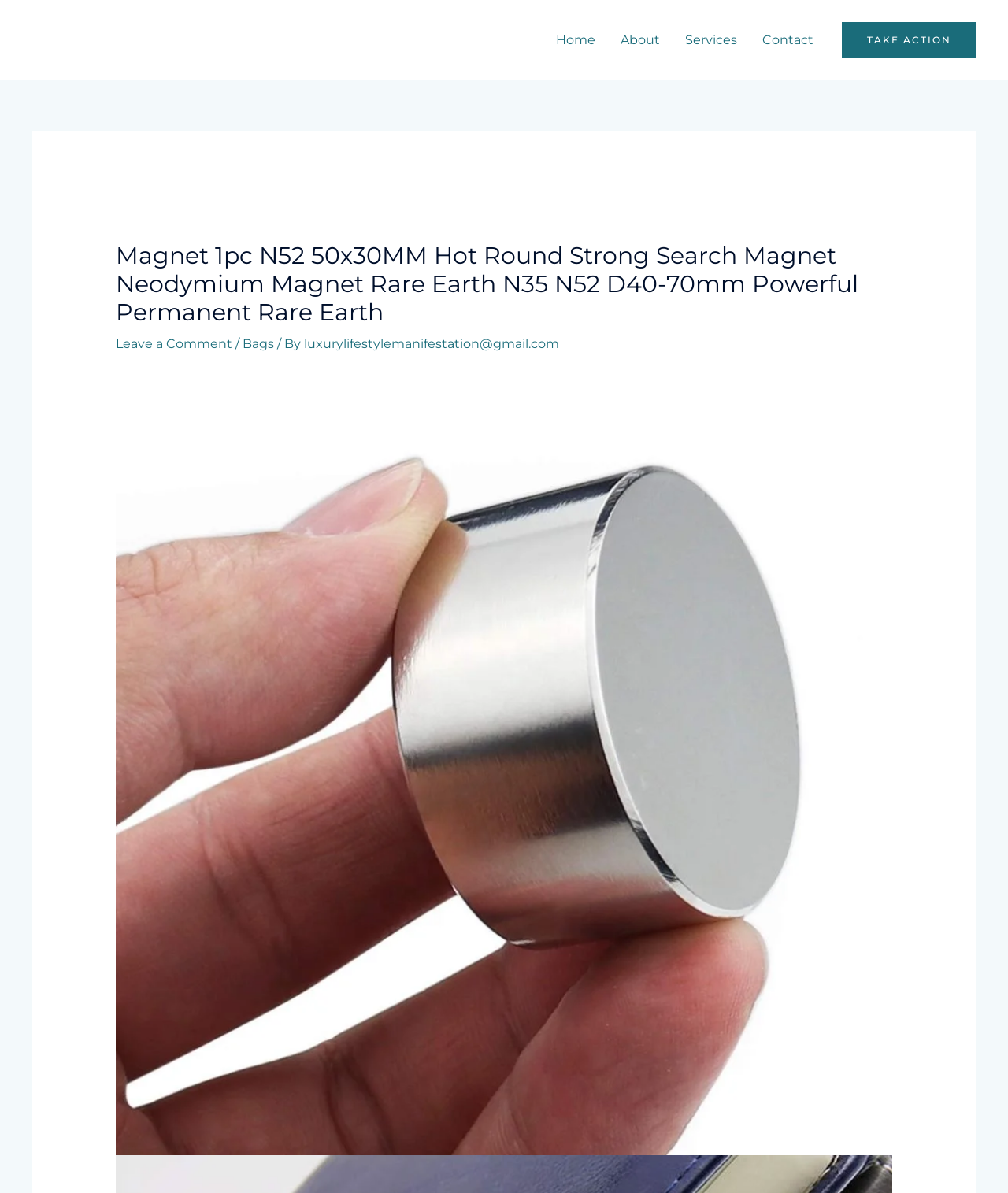Locate the bounding box coordinates of the element you need to click to accomplish the task described by this instruction: "leave a comment".

[0.115, 0.282, 0.23, 0.295]